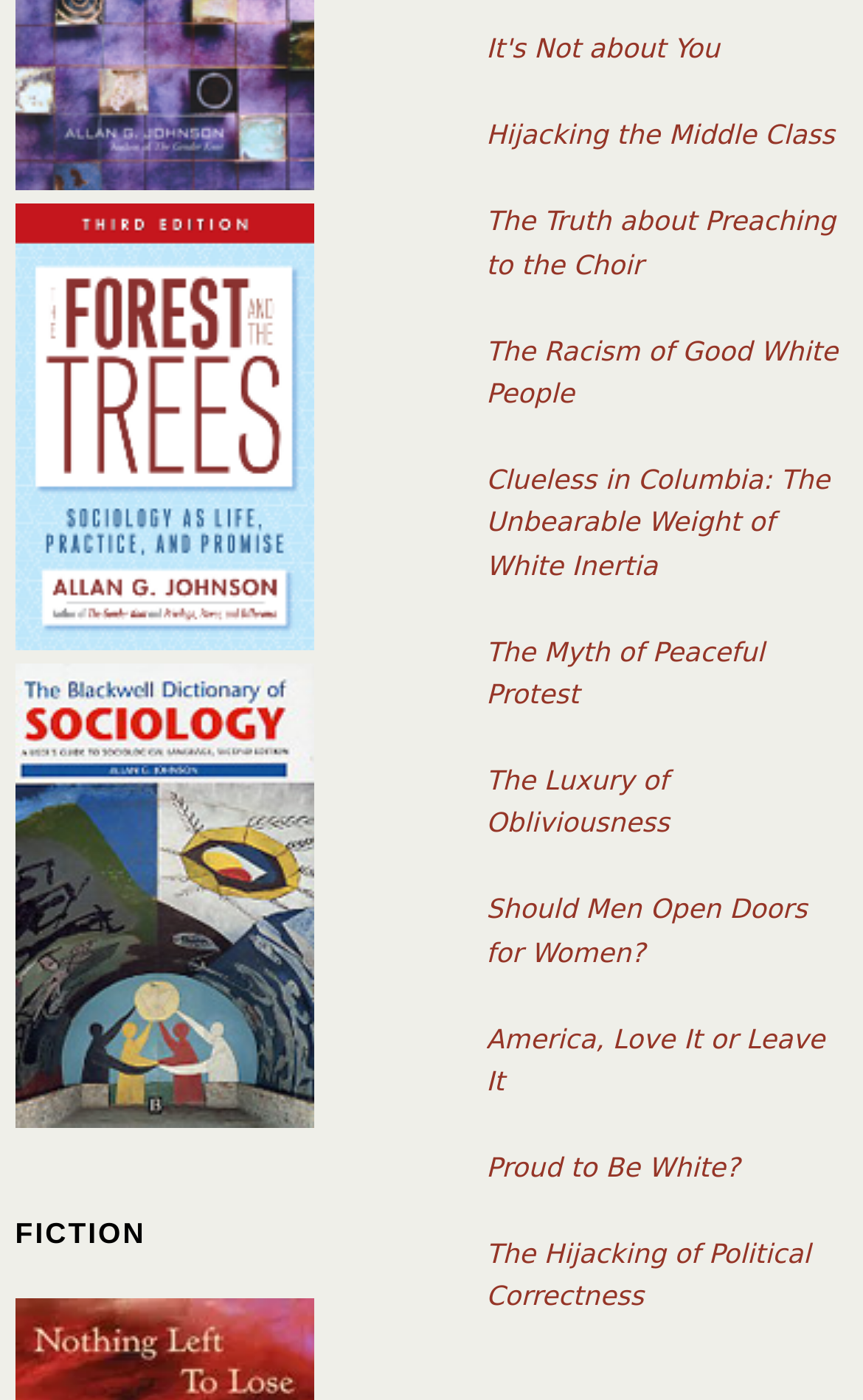What is the general topic of the links on the webpage?
Using the image, elaborate on the answer with as much detail as possible.

By analyzing the text descriptions of the links, I noticed that they all seem to be related to social issues, such as racism, political correctness, and identity, suggesting that the general topic of the links on the webpage is social issues.